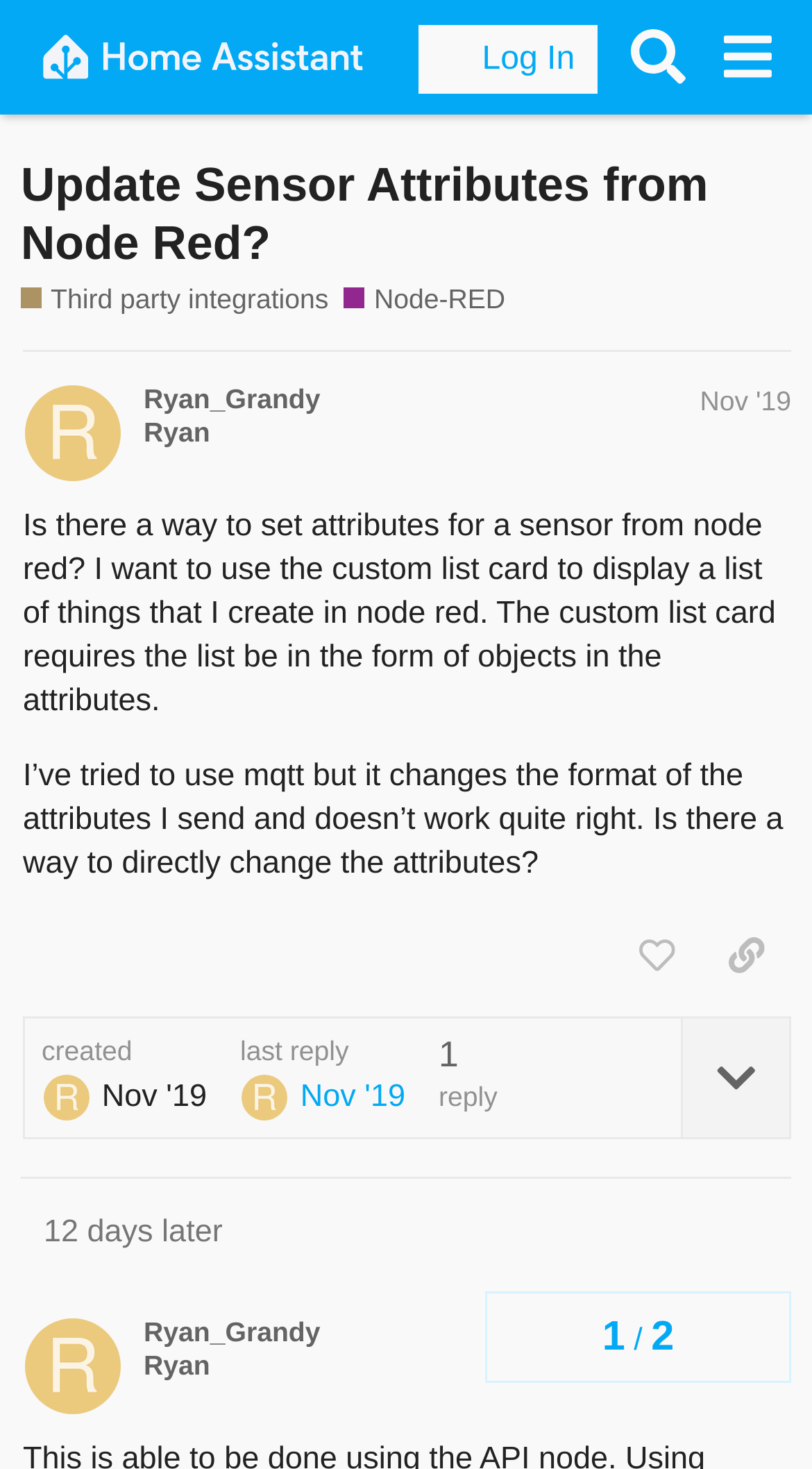Identify the text that serves as the heading for the webpage and generate it.

Update Sensor Attributes from Node Red?